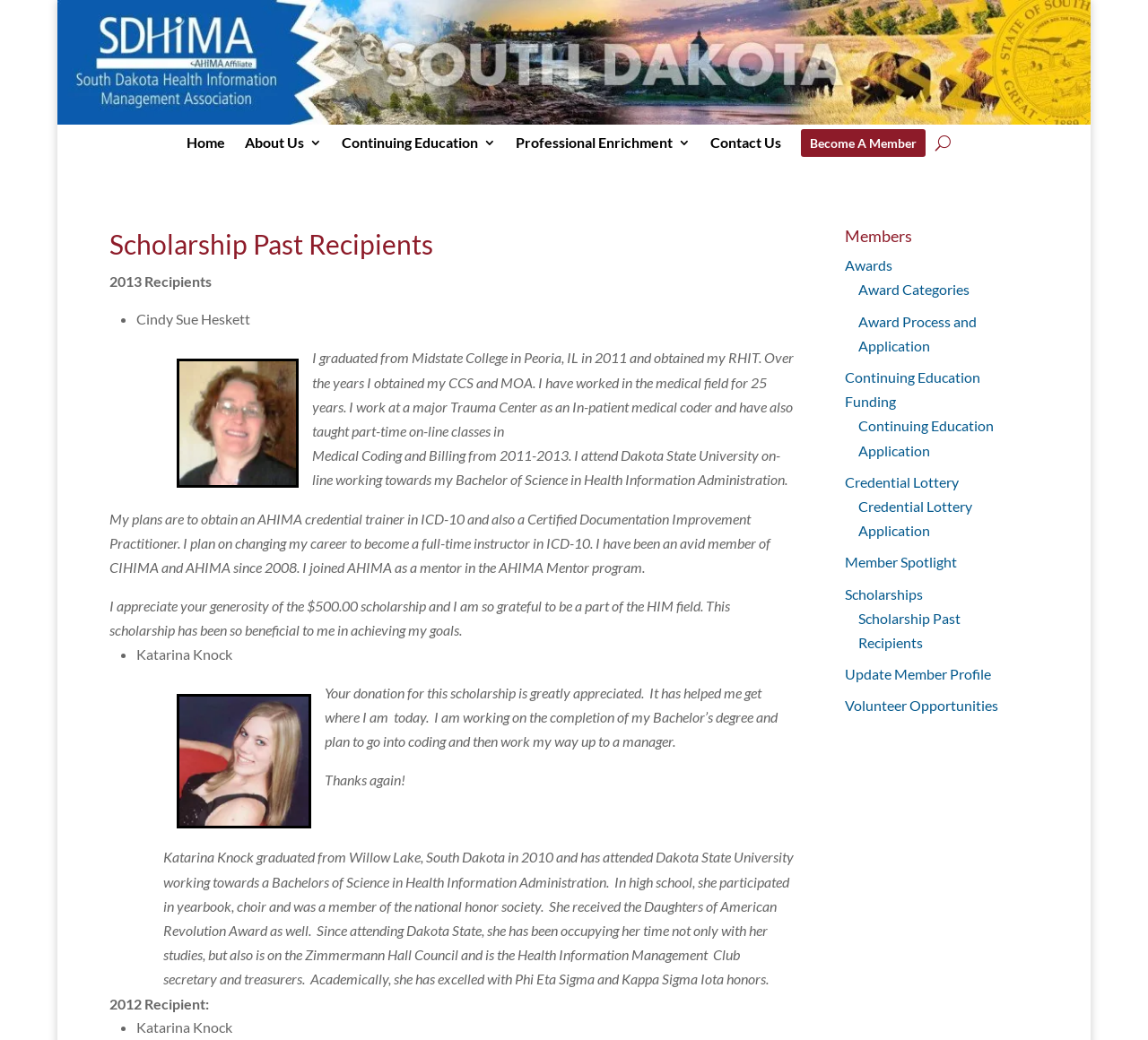What is the purpose of the 'Update Member Profile' link?
Please provide a detailed and thorough answer to the question.

I inferred the purpose of the 'Update Member Profile' link by considering its context and location on the webpage. It is likely that this link allows members to update their personal information or profile.